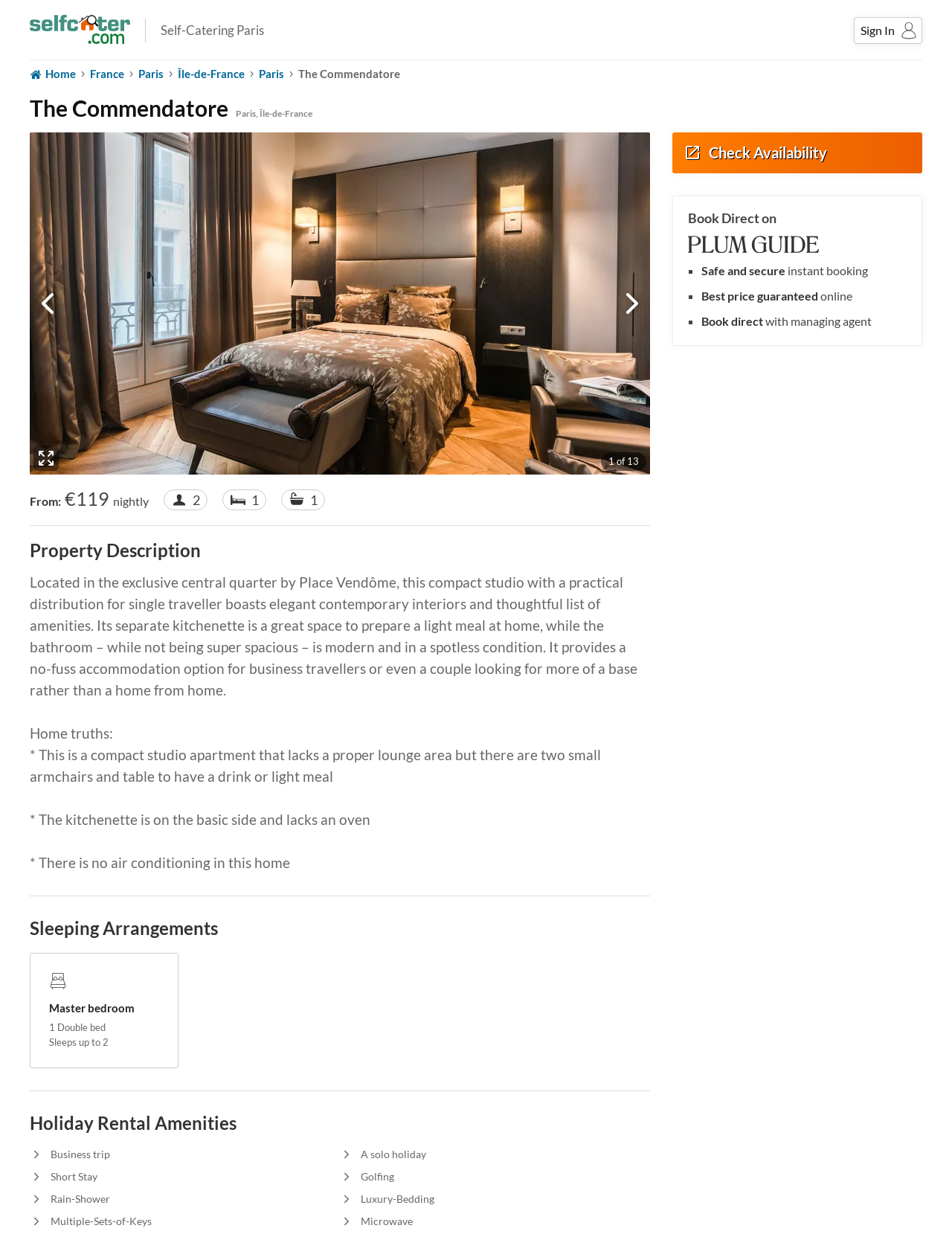Specify the bounding box coordinates of the element's area that should be clicked to execute the given instruction: "Go to 'France'". The coordinates should be four float numbers between 0 and 1, i.e., [left, top, right, bottom].

[0.095, 0.049, 0.13, 0.07]